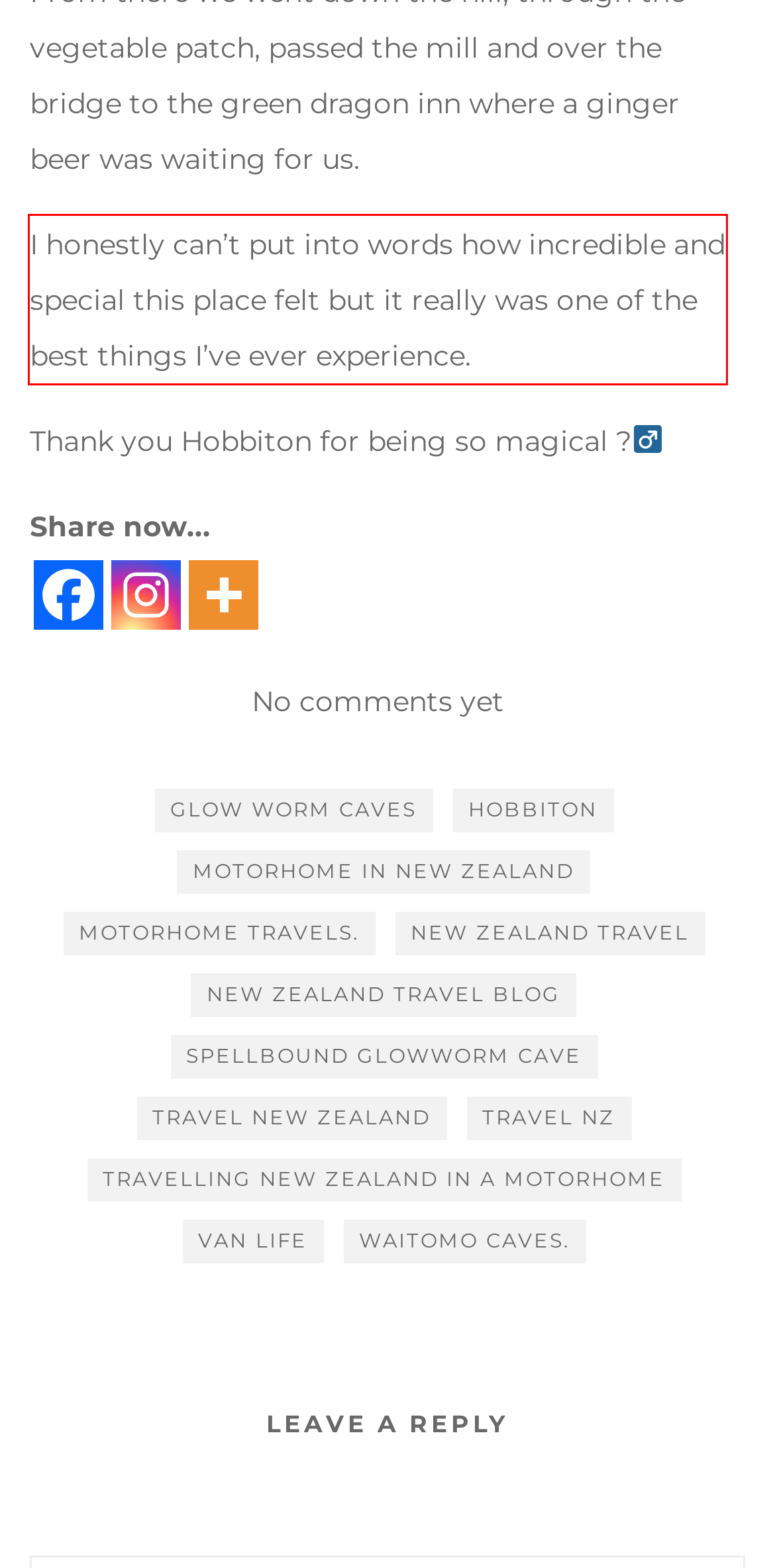Inspect the webpage screenshot that has a red bounding box and use OCR technology to read and display the text inside the red bounding box.

I honestly can’t put into words how incredible and special this place felt but it really was one of the best things I’ve ever experience.